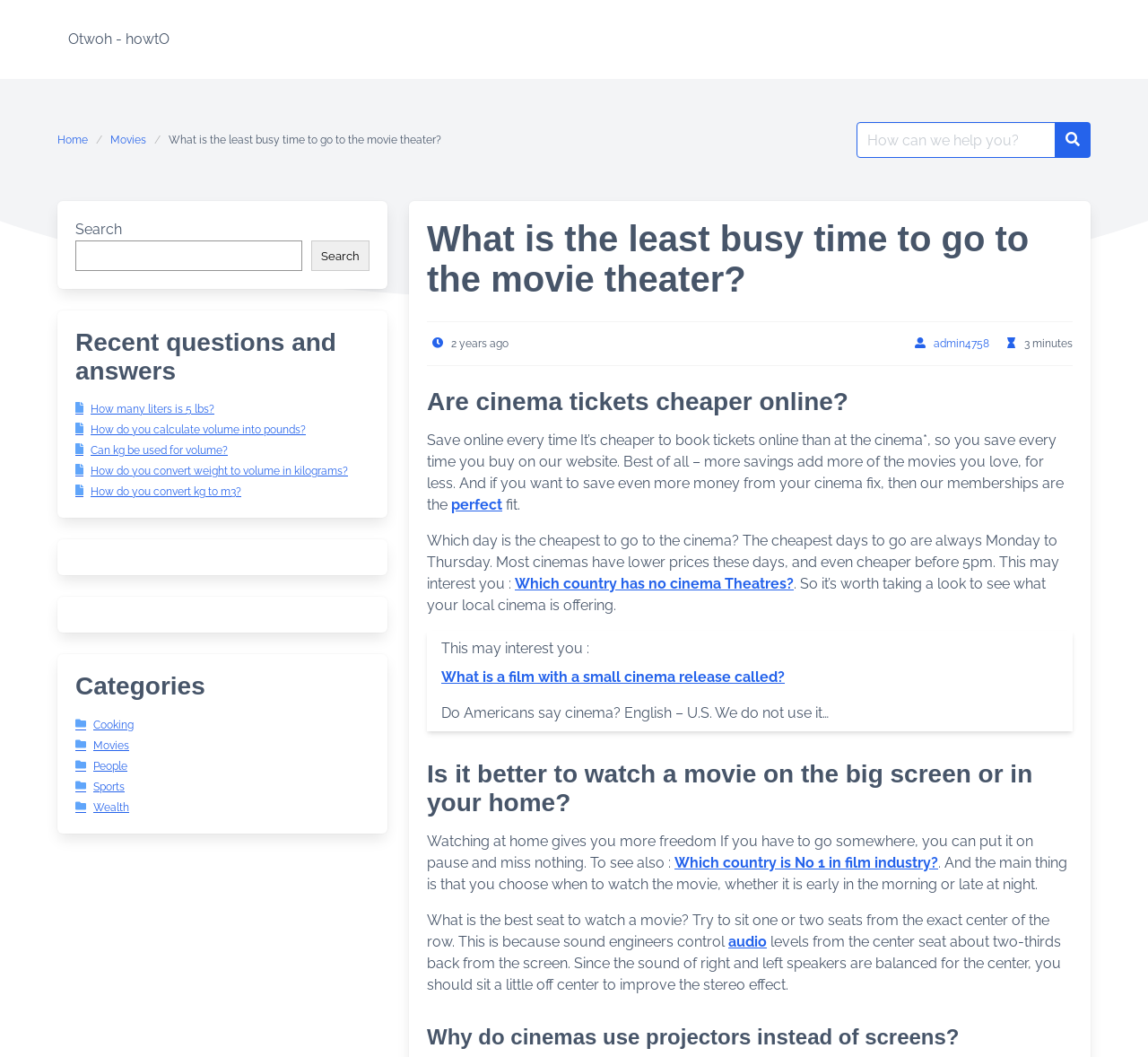From the element description: "People", extract the bounding box coordinates of the UI element. The coordinates should be expressed as four float numbers between 0 and 1, in the order [left, top, right, bottom].

[0.066, 0.719, 0.111, 0.73]